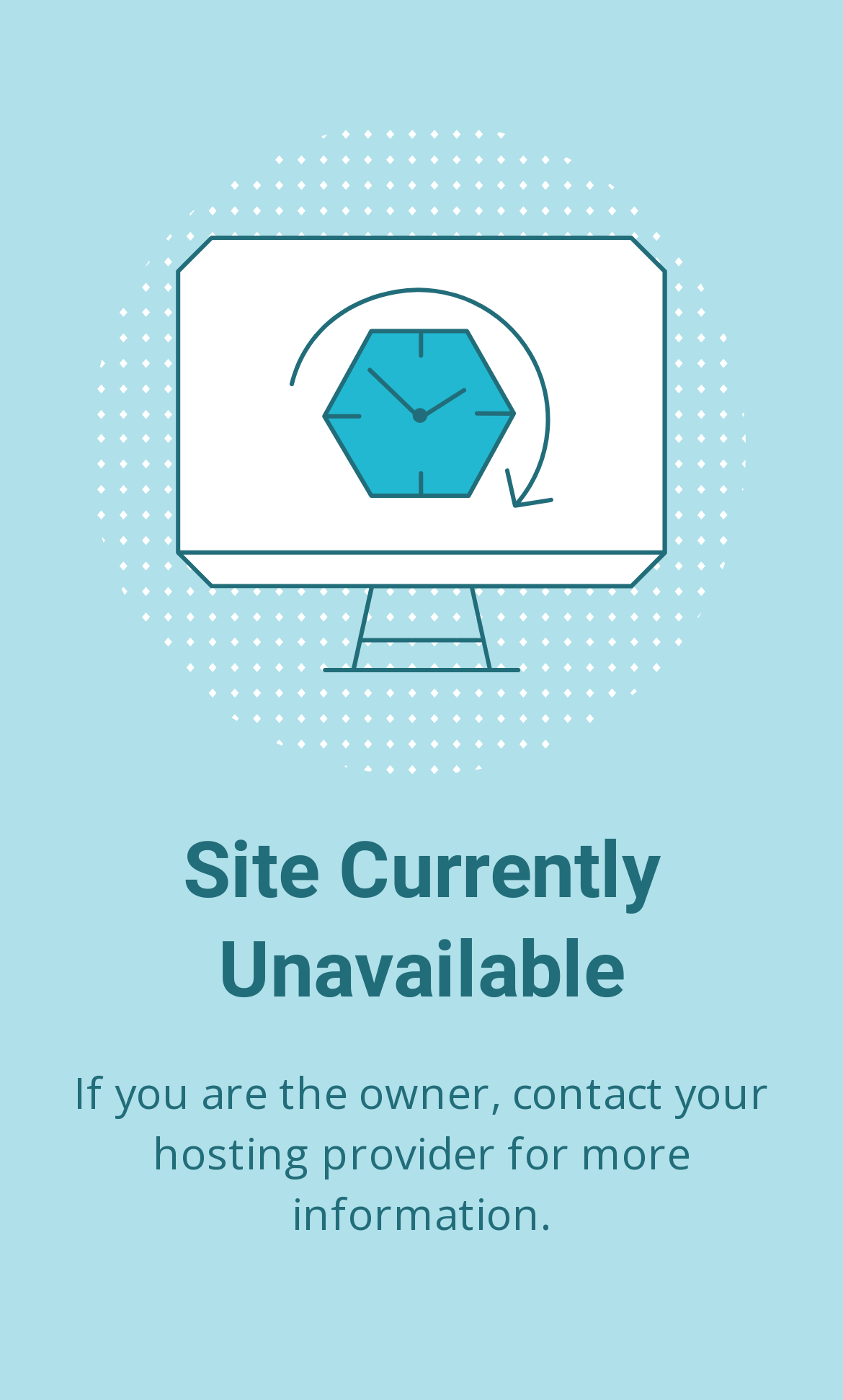Please identify the primary heading on the webpage and return its text.

Site Currently Unavailable